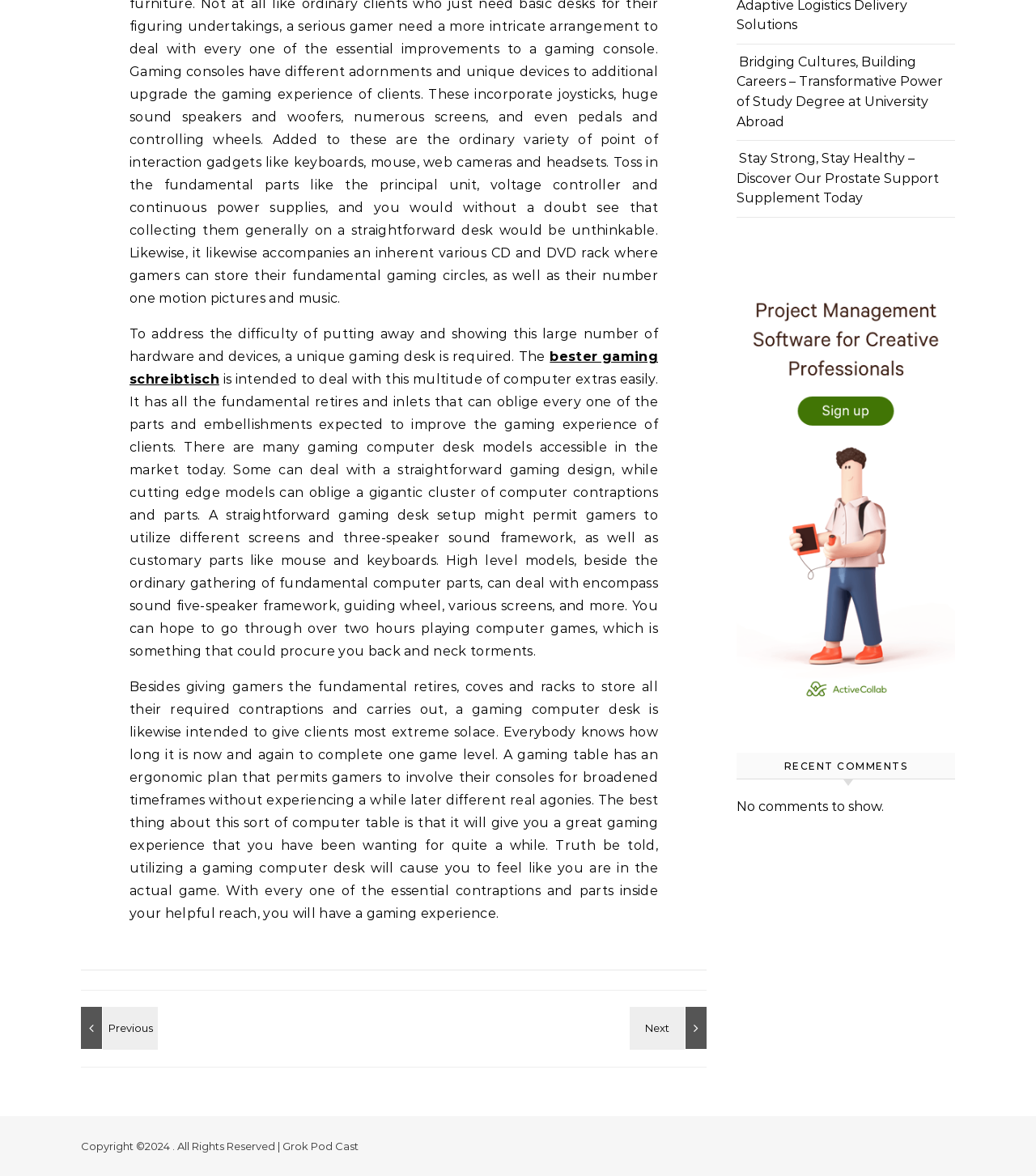Given the description bester gaming schreibtisch, predict the bounding box coordinates of the UI element. Ensure the coordinates are in the format (top-left x, top-left y, bottom-right x, bottom-right y) and all values are between 0 and 1.

[0.125, 0.297, 0.635, 0.329]